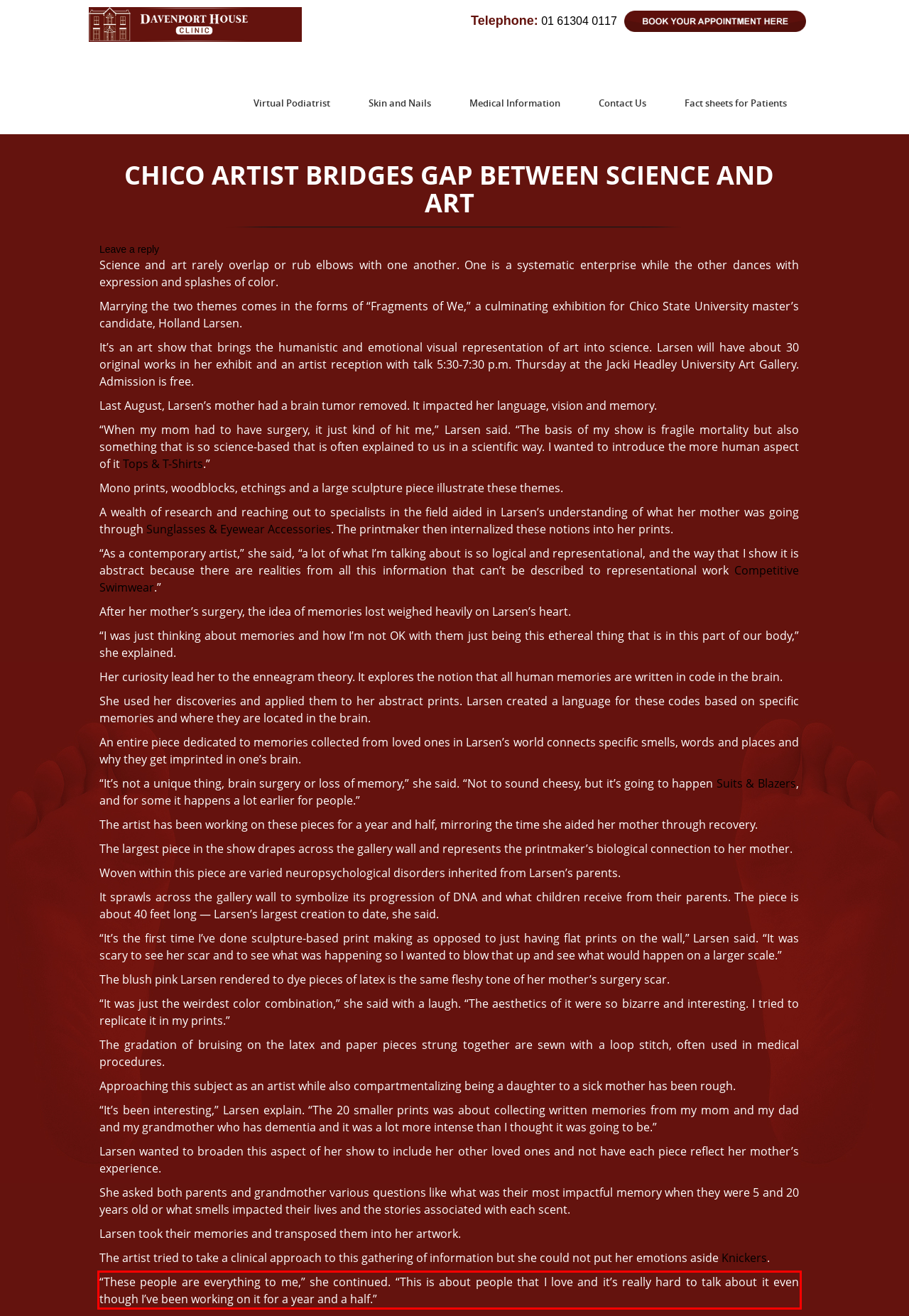View the screenshot of the webpage and identify the UI element surrounded by a red bounding box. Extract the text contained within this red bounding box.

“These people are everything to me,” she continued. “This is about people that I love and it’s really hard to talk about it even though I’ve been working on it for a year and a half.”